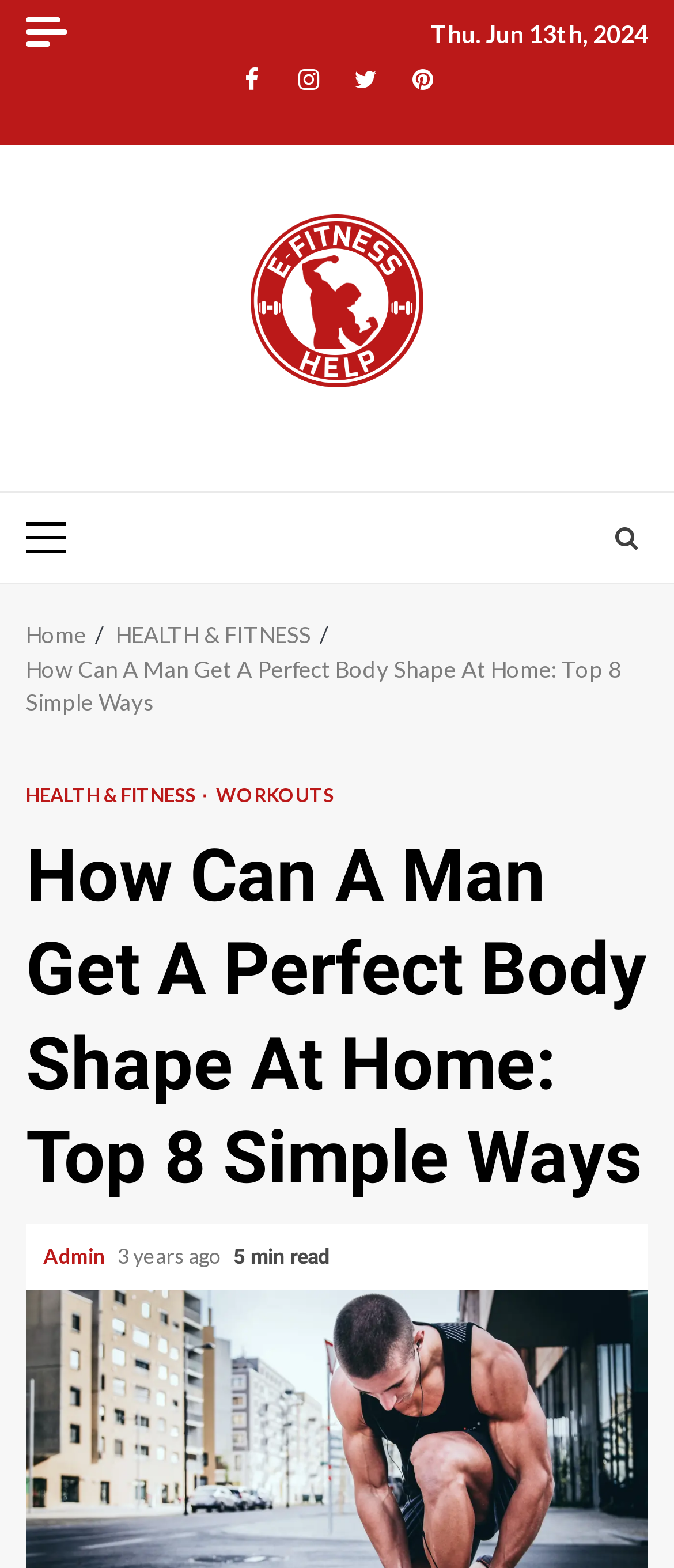Offer a thorough description of the webpage.

This webpage is about fitness and provides a guide on how a man can achieve a perfect body shape at home. At the top left corner, there is a link to the homepage. Next to it, there is a date "Thu. Jun 13th, 2024" displayed. On the top right corner, there are four social media links: Facebook, Instagram, Twitter, and Pinterest.

Below the social media links, there is a logo of "efitness Help" with a link to the website. To the right of the logo, there is a primary menu with the label "Primary Menu". On the top right edge, there is a search icon.

Below the logo and primary menu, there is a navigation section with breadcrumbs, showing the path "Home > HEALTH & FITNESS > How Can A Man Get A Perfect Body Shape At Home: Top 8 Simple Ways". The current page title "How Can A Man Get A Perfect Body Shape At Home: Top 8 Simple Ways" is displayed prominently in the middle of the page.

Under the page title, there are three links: "HEALTH & FITNESS ∙", "WORKOUTS", and a link to the author "Admin". The article's metadata is displayed, including the publication date "3 years ago" and the estimated reading time "5 min read".